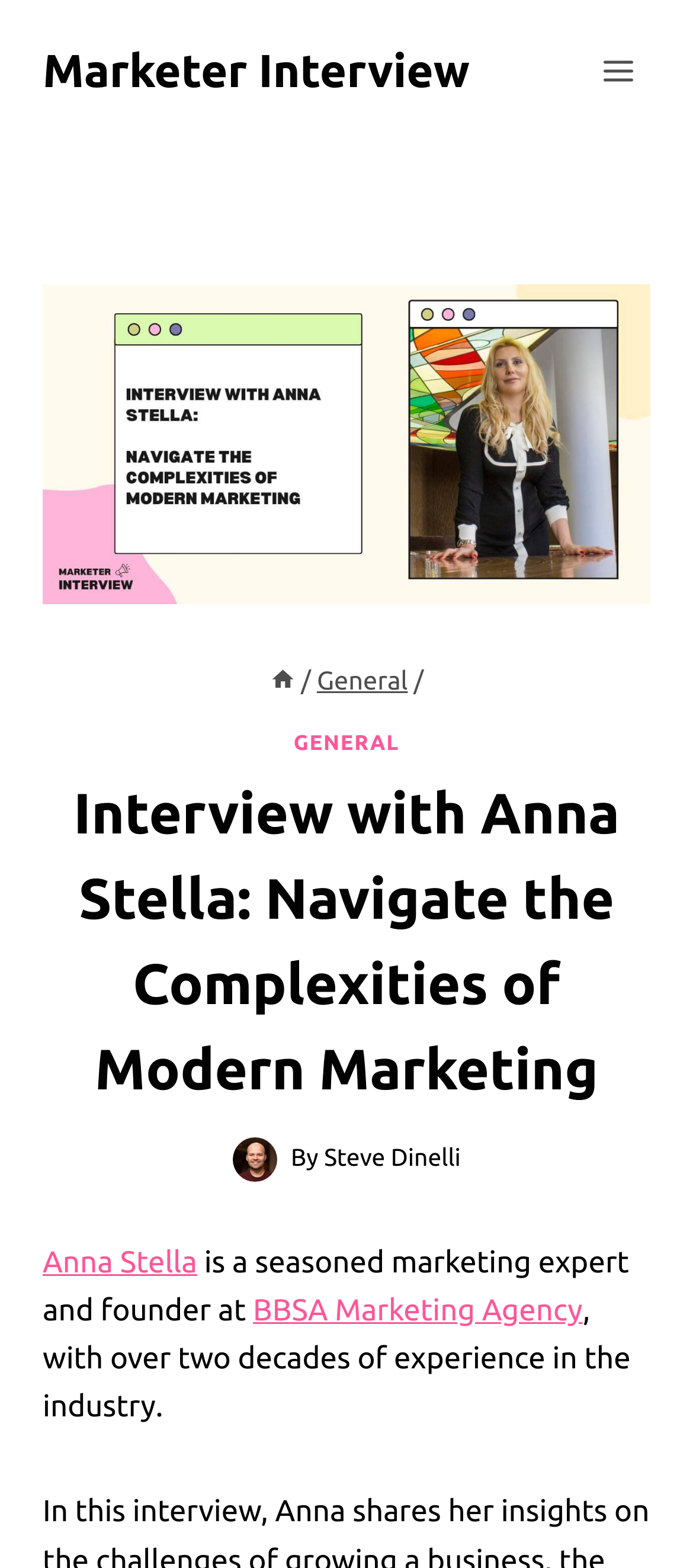What is the profession of the person being interviewed?
Using the image as a reference, answer the question with a short word or phrase.

Marketing expert